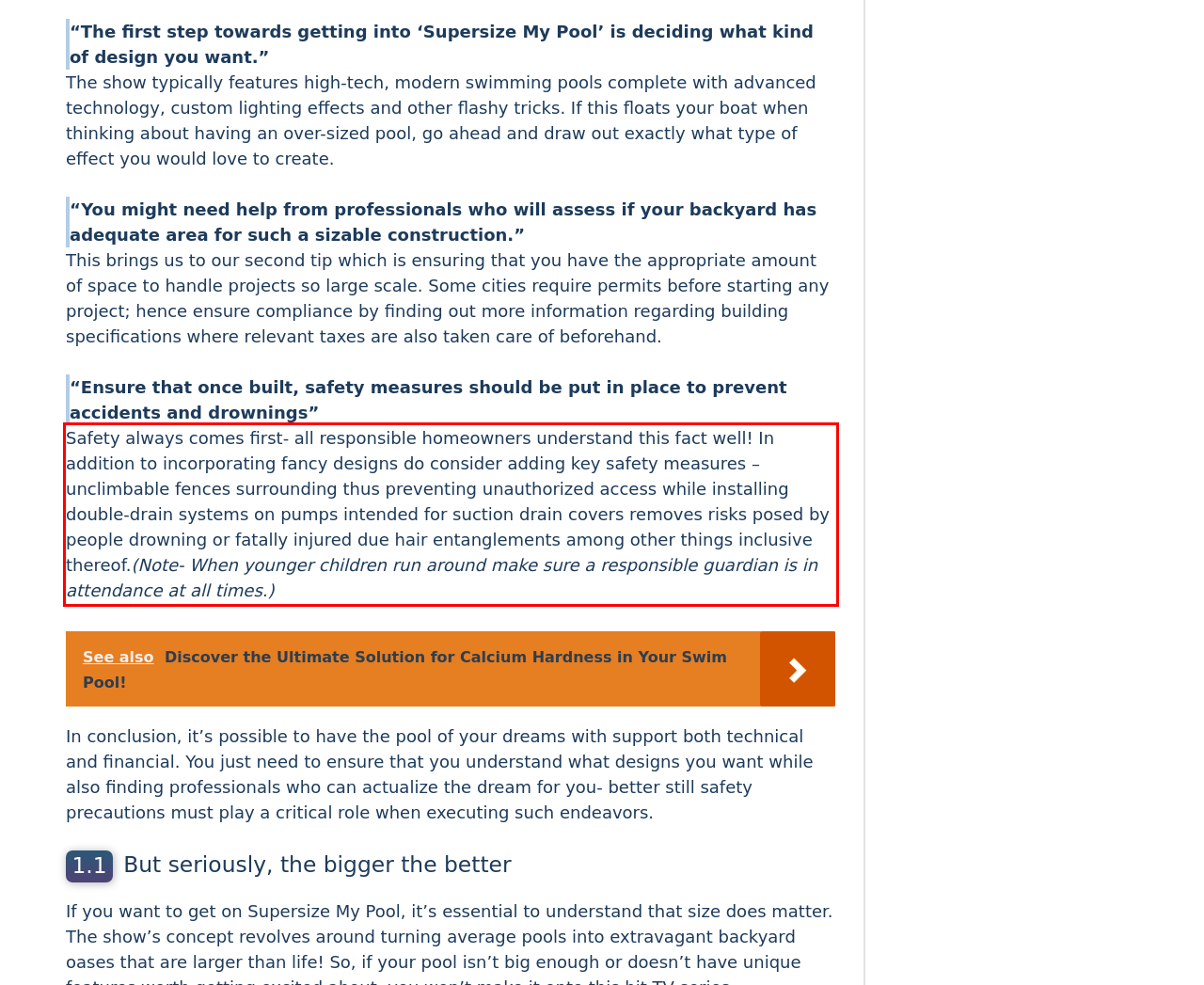You are provided with a webpage screenshot that includes a red rectangle bounding box. Extract the text content from within the bounding box using OCR.

Safety always comes first- all responsible homeowners understand this fact well! In addition to incorporating fancy designs do consider adding key safety measures – unclimbable fences surrounding thus preventing unauthorized access while installing double-drain systems on pumps intended for suction drain covers removes risks posed by people drowning or fatally injured due hair entanglements among other things inclusive thereof.(Note- When younger children run around make sure a responsible guardian is in attendance at all times.)